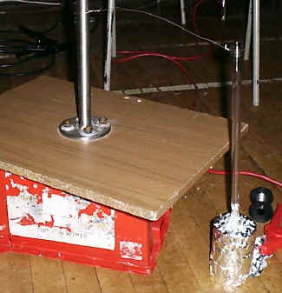What is the purpose of the metal pole?
Based on the visual information, provide a detailed and comprehensive answer.

The caption suggests that the metal pole extending vertically from the platform might be serving as an electrode, possibly for demonstrating principles of physics or electricity.